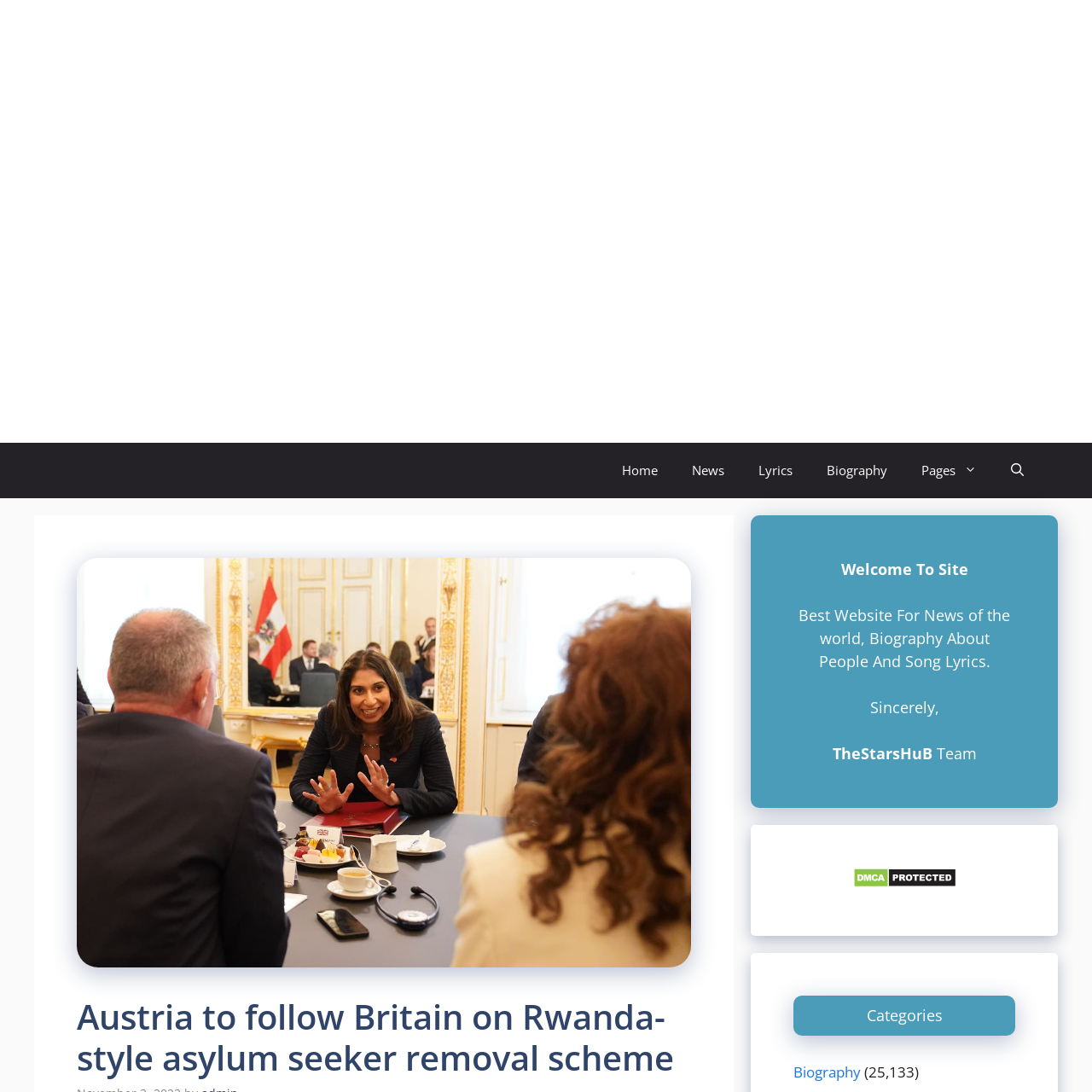Using the elements shown in the image, answer the question comprehensively: Is there a search function on this website?

There is a link to 'Open Search Bar' in the navigation section at the top of the webpage, which suggests that there is a search function available on the website.